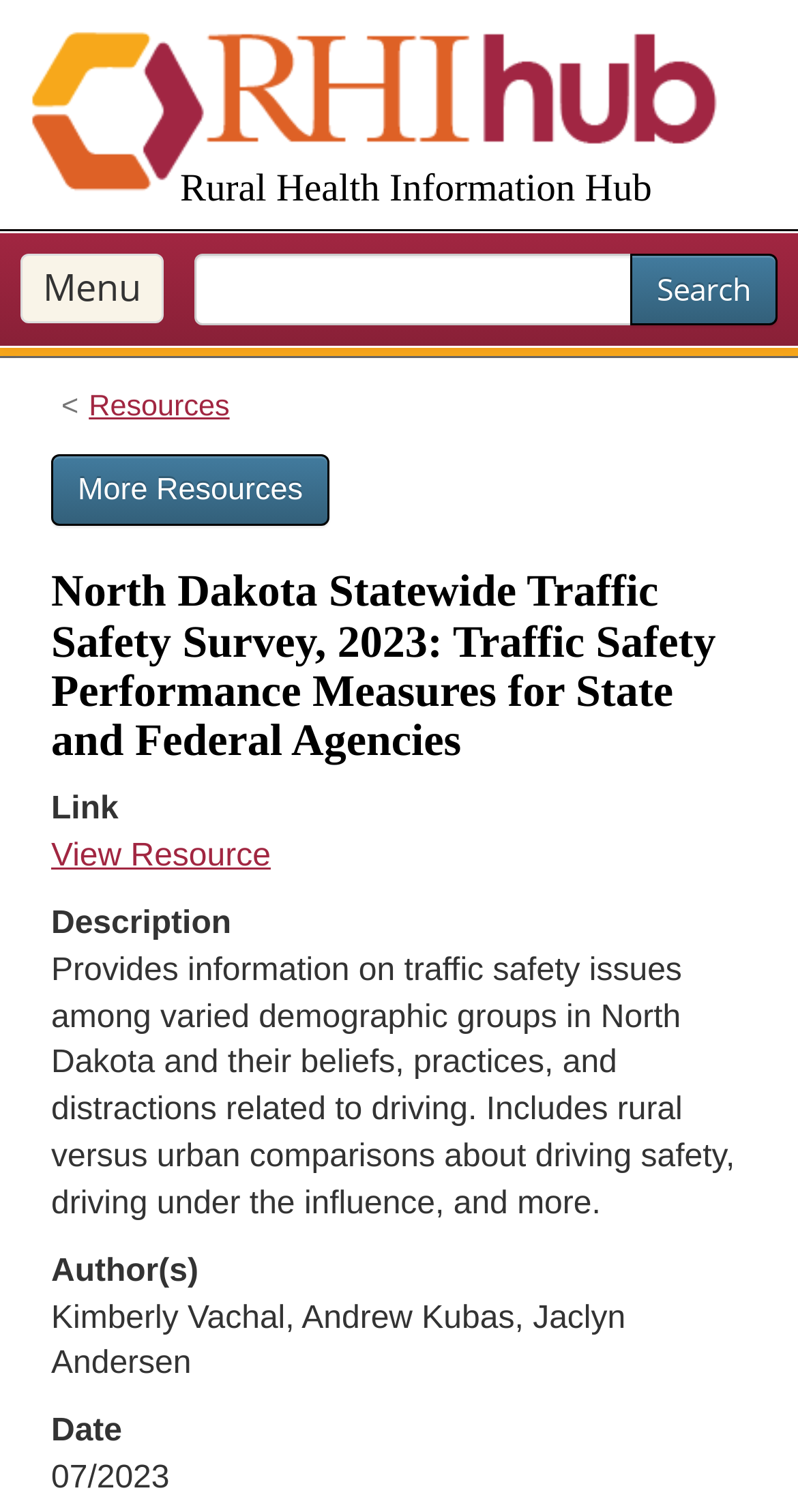Please give a one-word or short phrase response to the following question: 
What is the purpose of the 'Search' button?

To search for resources